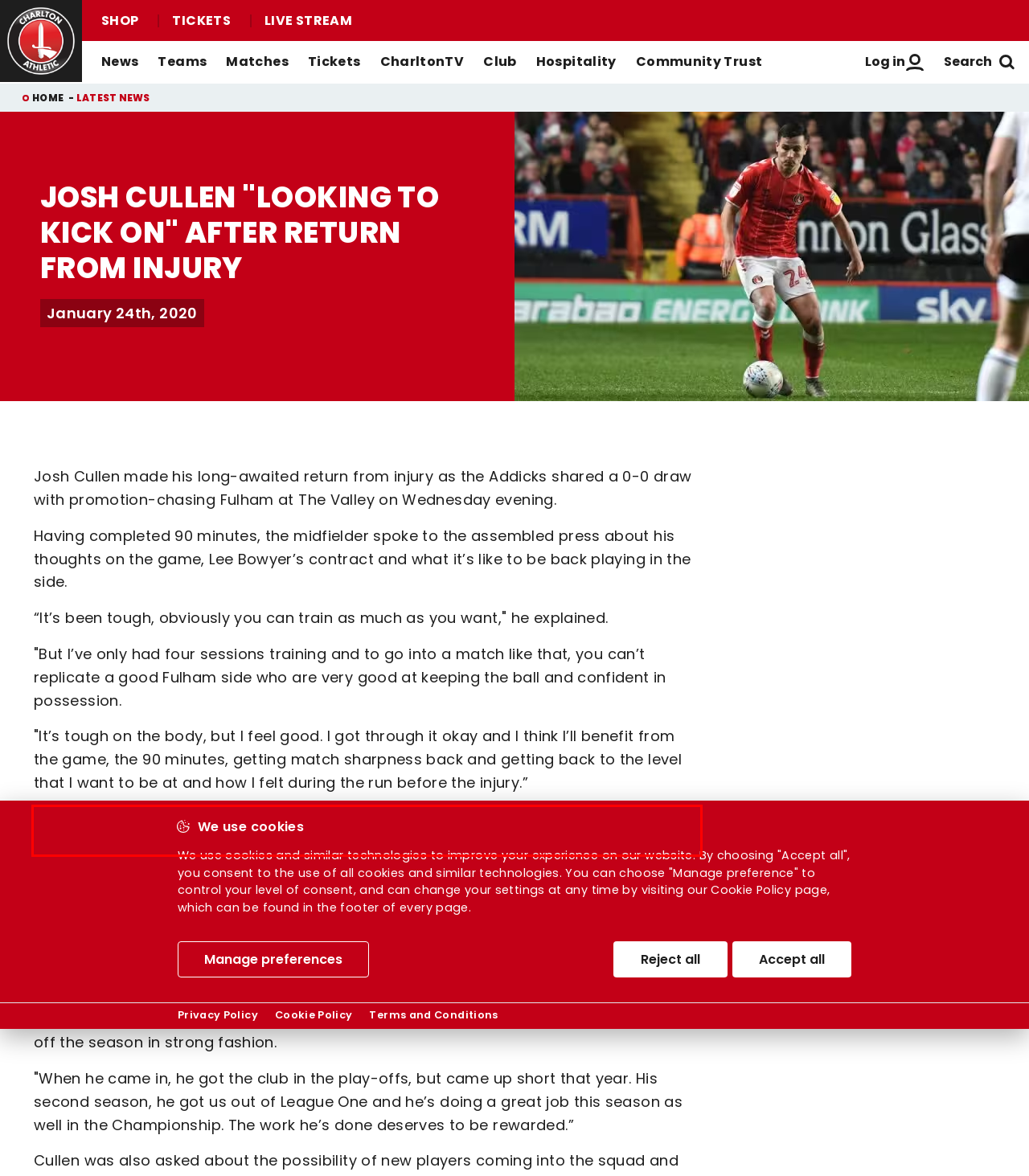Using the webpage screenshot, recognize and capture the text within the red bounding box.

“Credit to the lads who stuck at it over Christmas when bodies were thin, but it’s good to have players back."